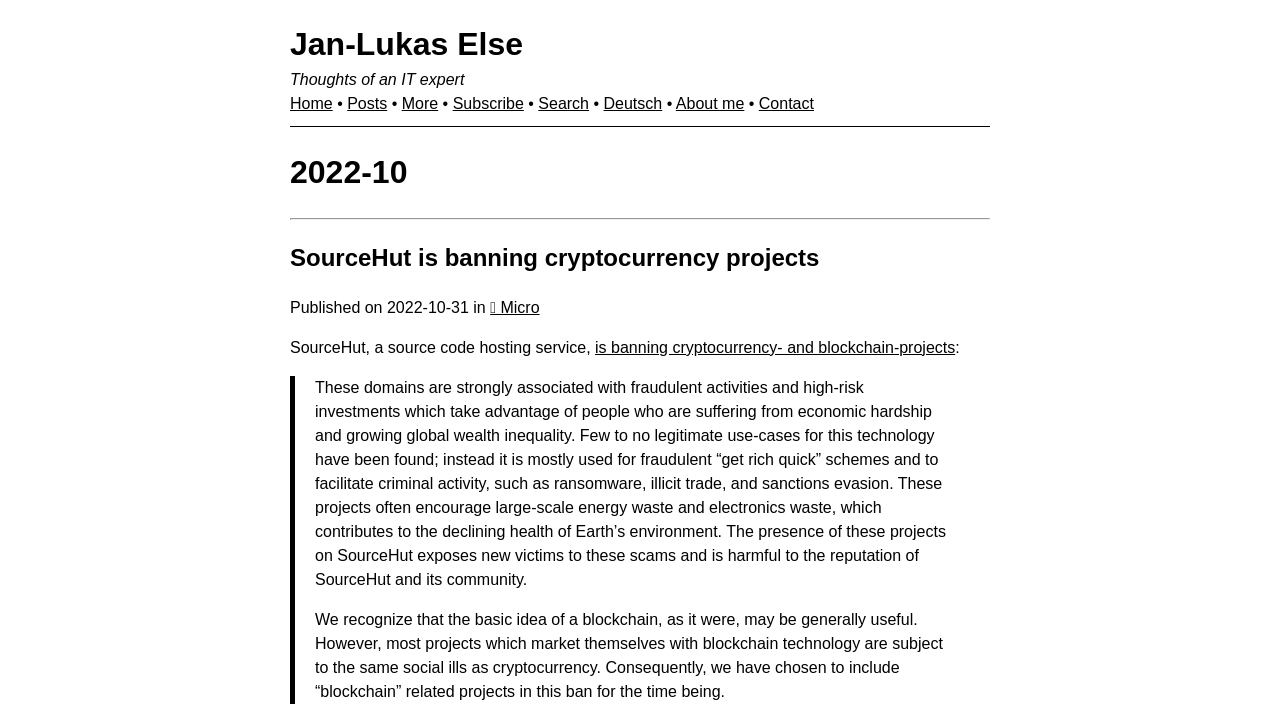Refer to the image and answer the question with as much detail as possible: What is the name of the author?

The name of the author can be found in the heading element 'Jan-Lukas Else' which is located at the top of the webpage, and also in the link element 'Jan-Lukas Else' which is a part of the navigation menu.